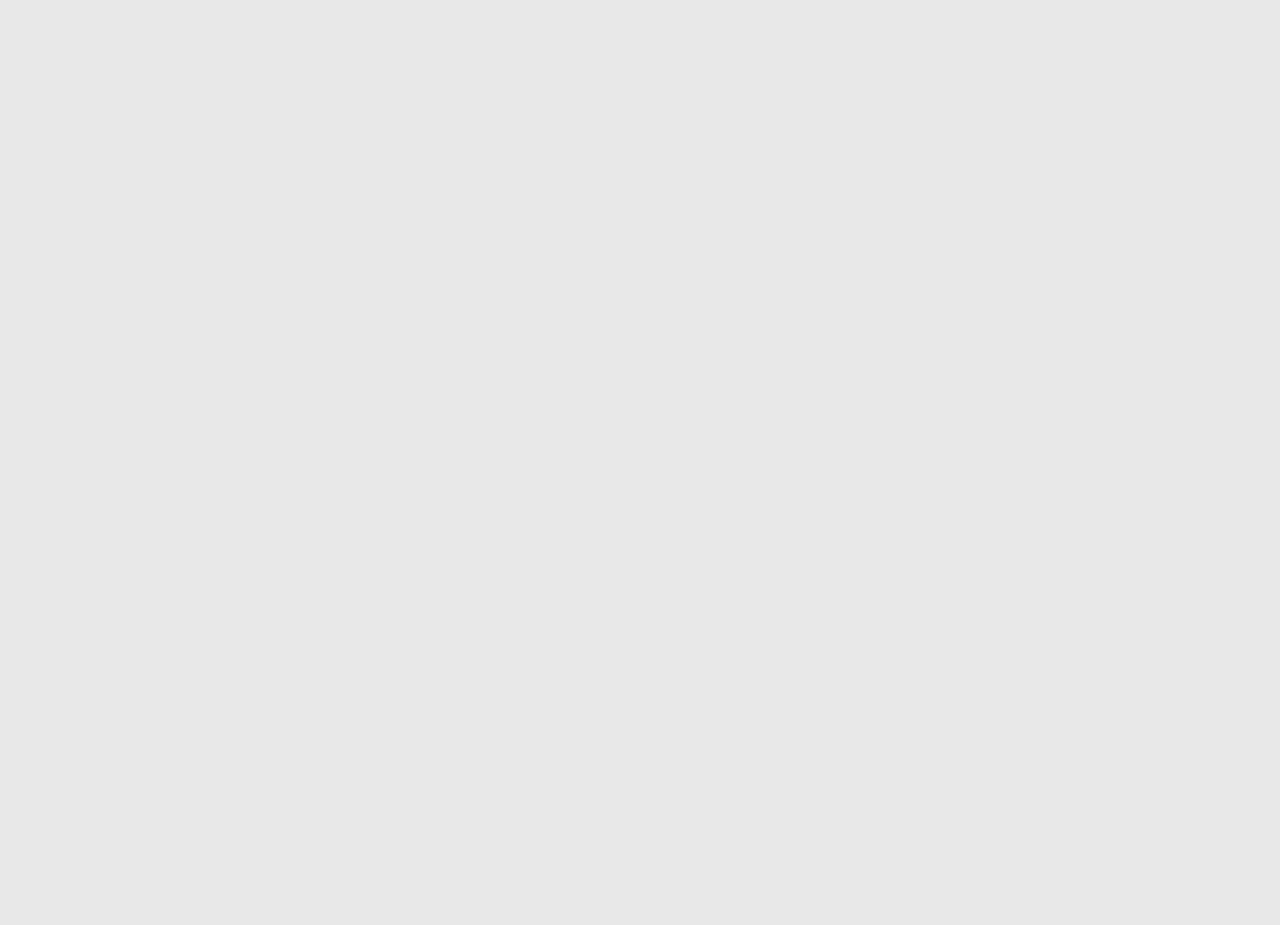Identify the bounding box coordinates of the section to be clicked to complete the task described by the following instruction: "Click the 'US 347-594-5500' link". The coordinates should be four float numbers between 0 and 1, formatted as [left, top, right, bottom].

[0.11, 0.822, 0.211, 0.841]